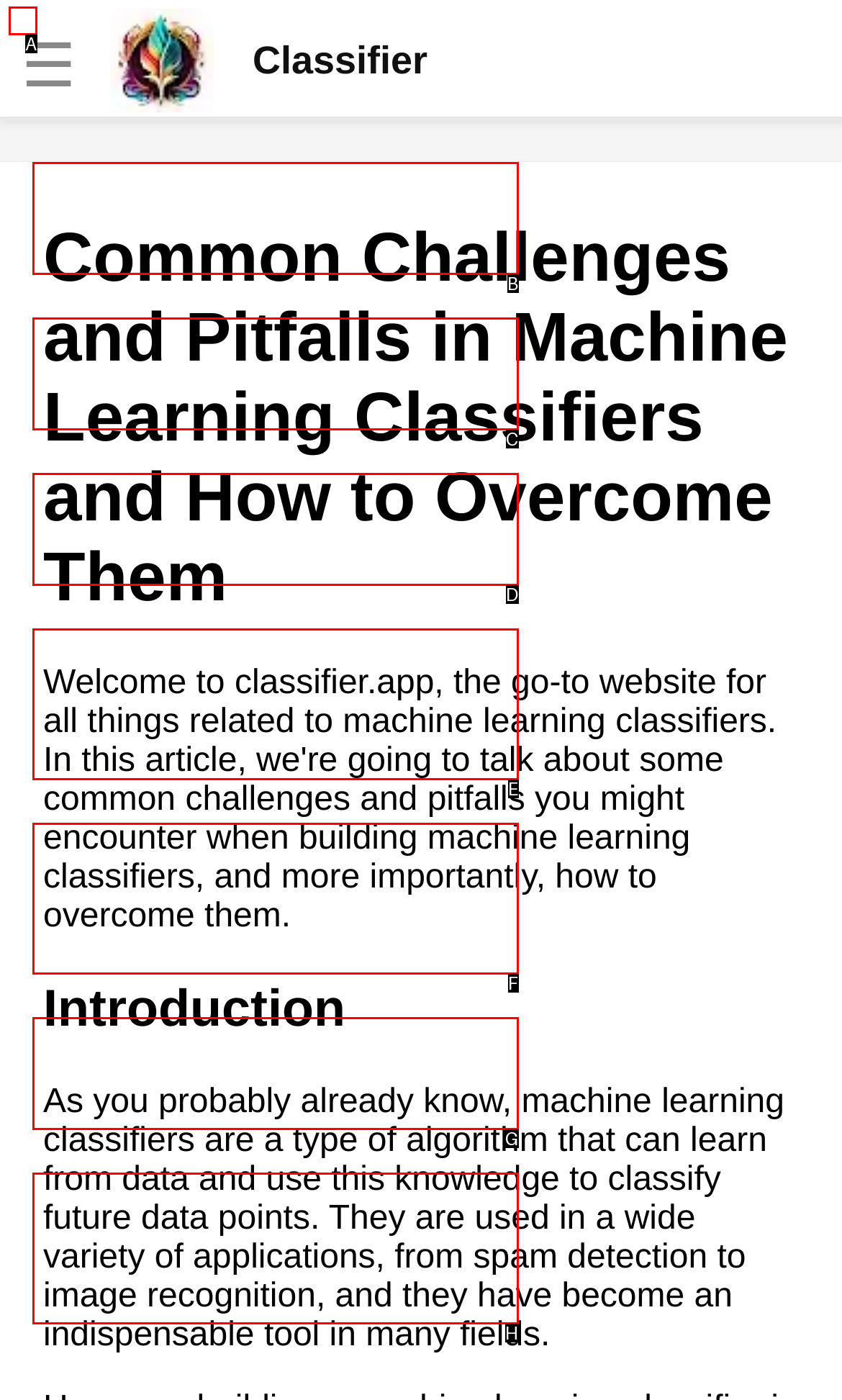From the choices given, find the HTML element that matches this description: parent_node: ☰. Answer with the letter of the selected option directly.

A